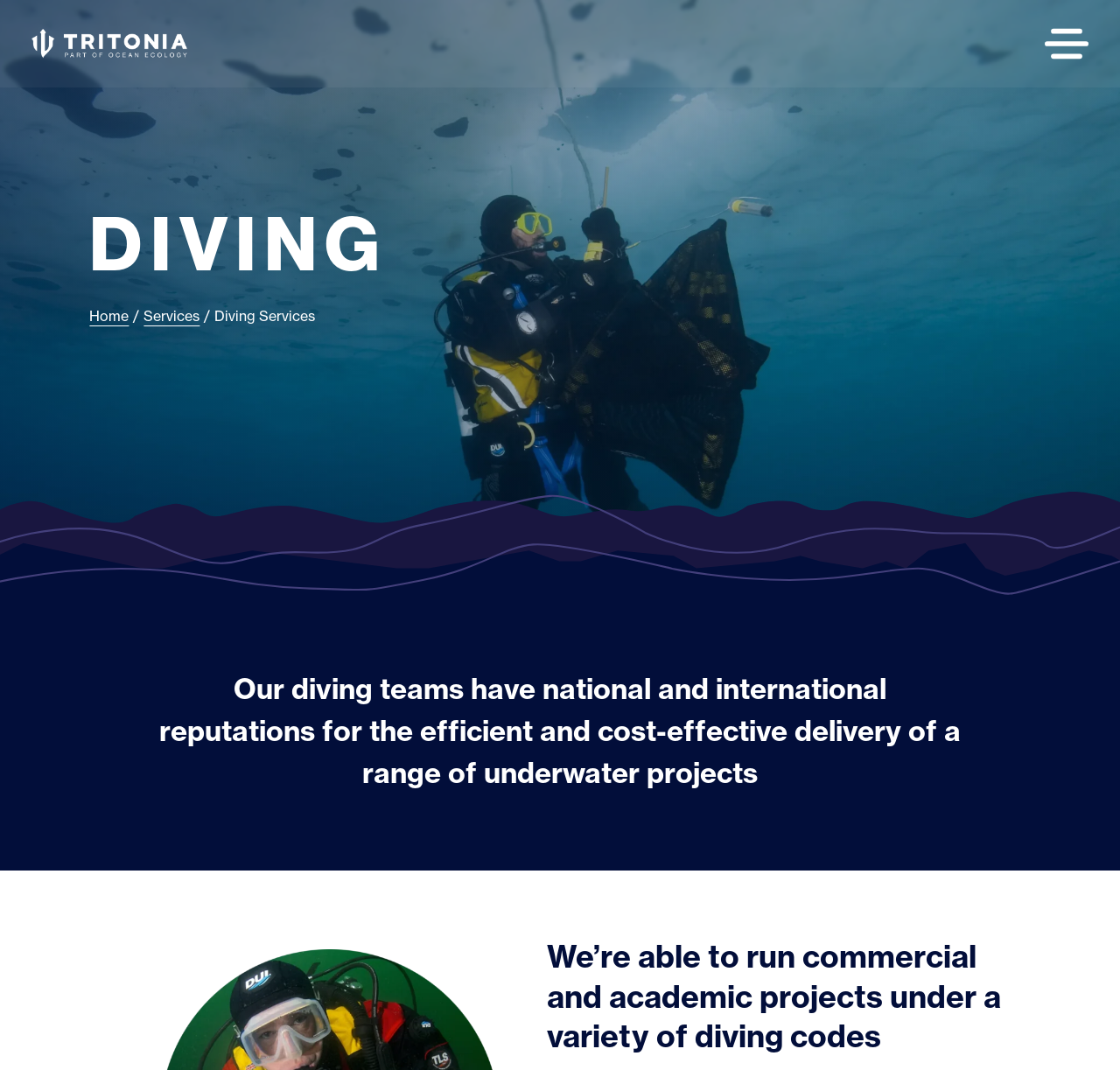Using a single word or phrase, answer the following question: 
What is the name of the company?

Tritonia